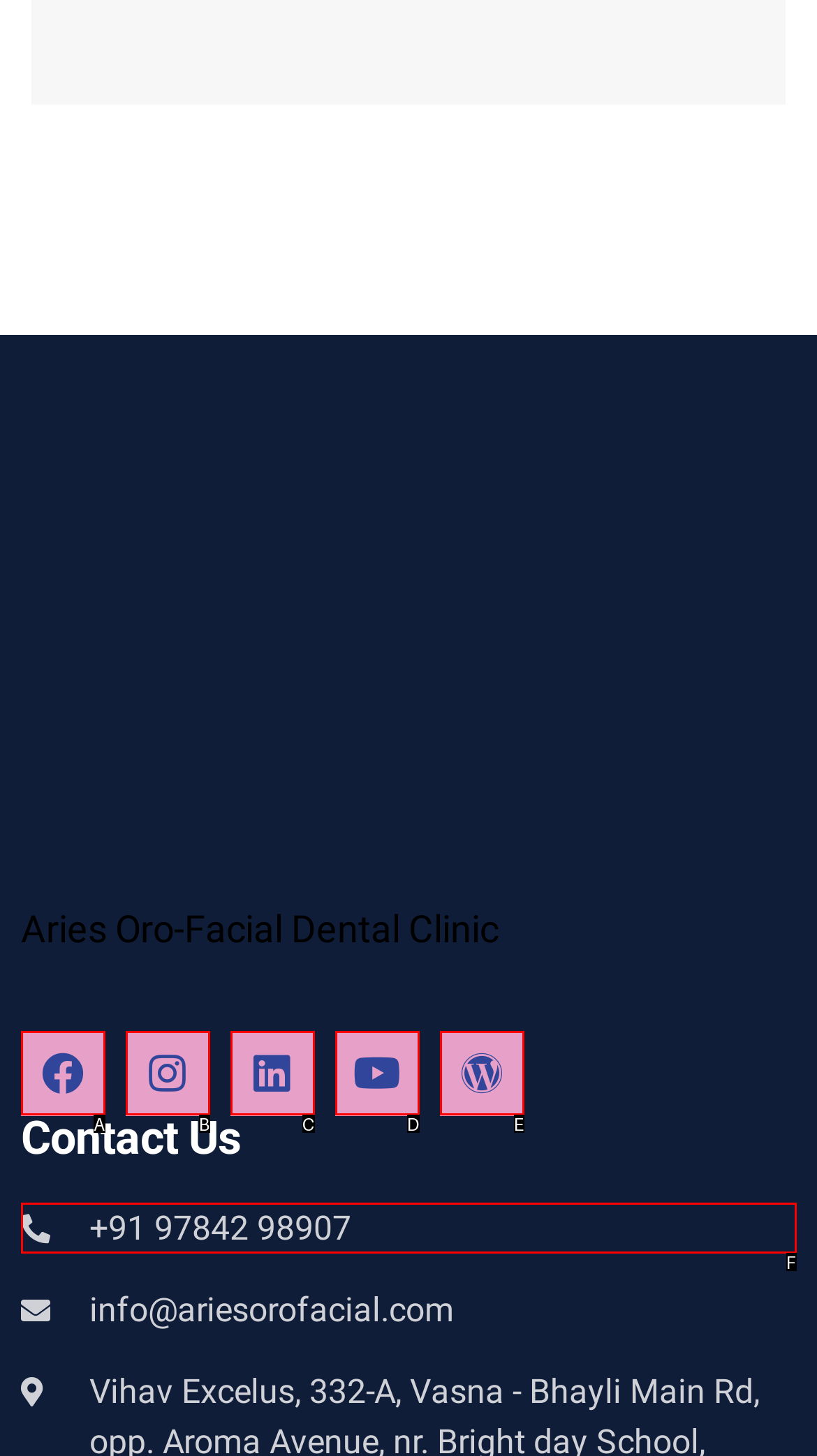Please determine which option aligns with the description: +91 97842 98907. Respond with the option’s letter directly from the available choices.

F